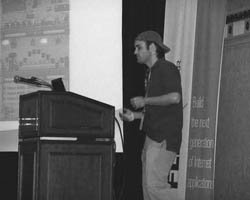Explain the details of the image comprehensively.

In a dynamic presentation scene, a speaker stands at a wooden podium, exuding enthusiasm while engaging the audience. Dressed casually with a cap, the speaker appears to be in the midst of explaining complex concepts, perhaps related to coding or technology, reflecting a relaxed yet confident demeanor. The backdrop features a large screen displaying visual content, while additional banners hint at themes of innovation and the future of the internet. This moment captures the essence of interactive speaking, where the speaker not only conveys information but also invites audience participation, emphasizing the importance of engaging discussions and a collaborative learning environment.